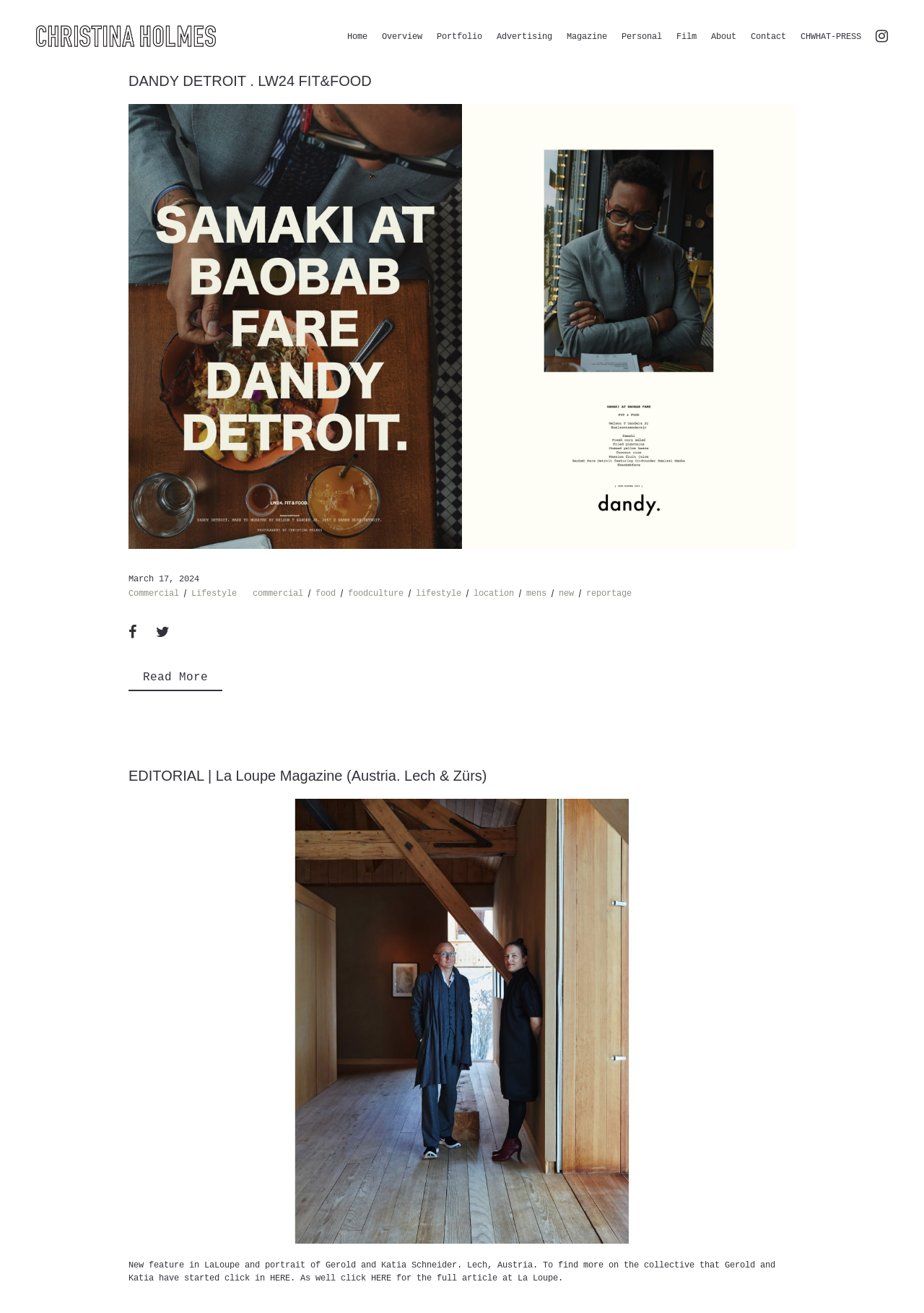What is the name of the magazine in the second project?
Respond to the question with a single word or phrase according to the image.

La Loupe